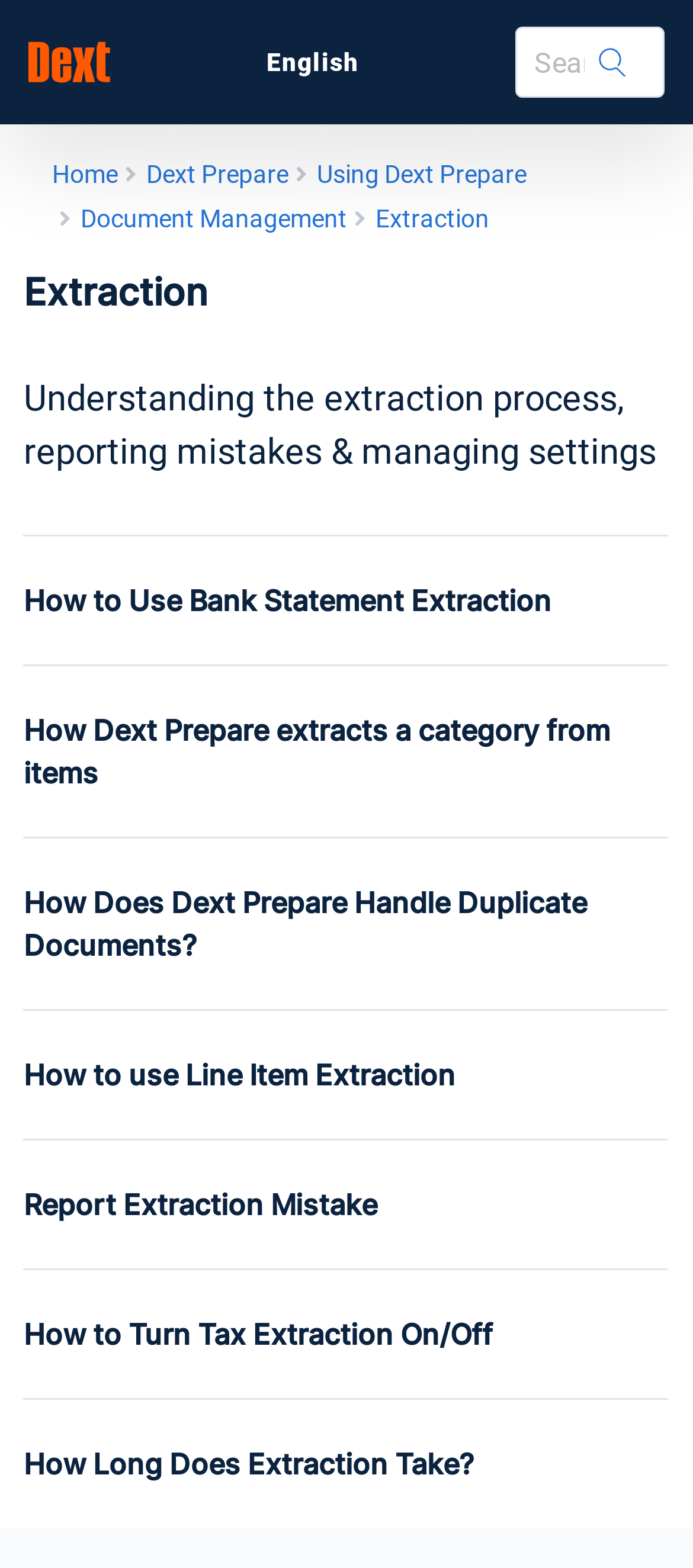Observe the image and answer the following question in detail: How many links are there in the main section?

I counted the number of links in the main section, which starts from the 'Extraction' heading. There are 9 links in total, including 'How to Use Bank Statement Extraction', 'How Dext Prepare extracts a category from items', and so on.